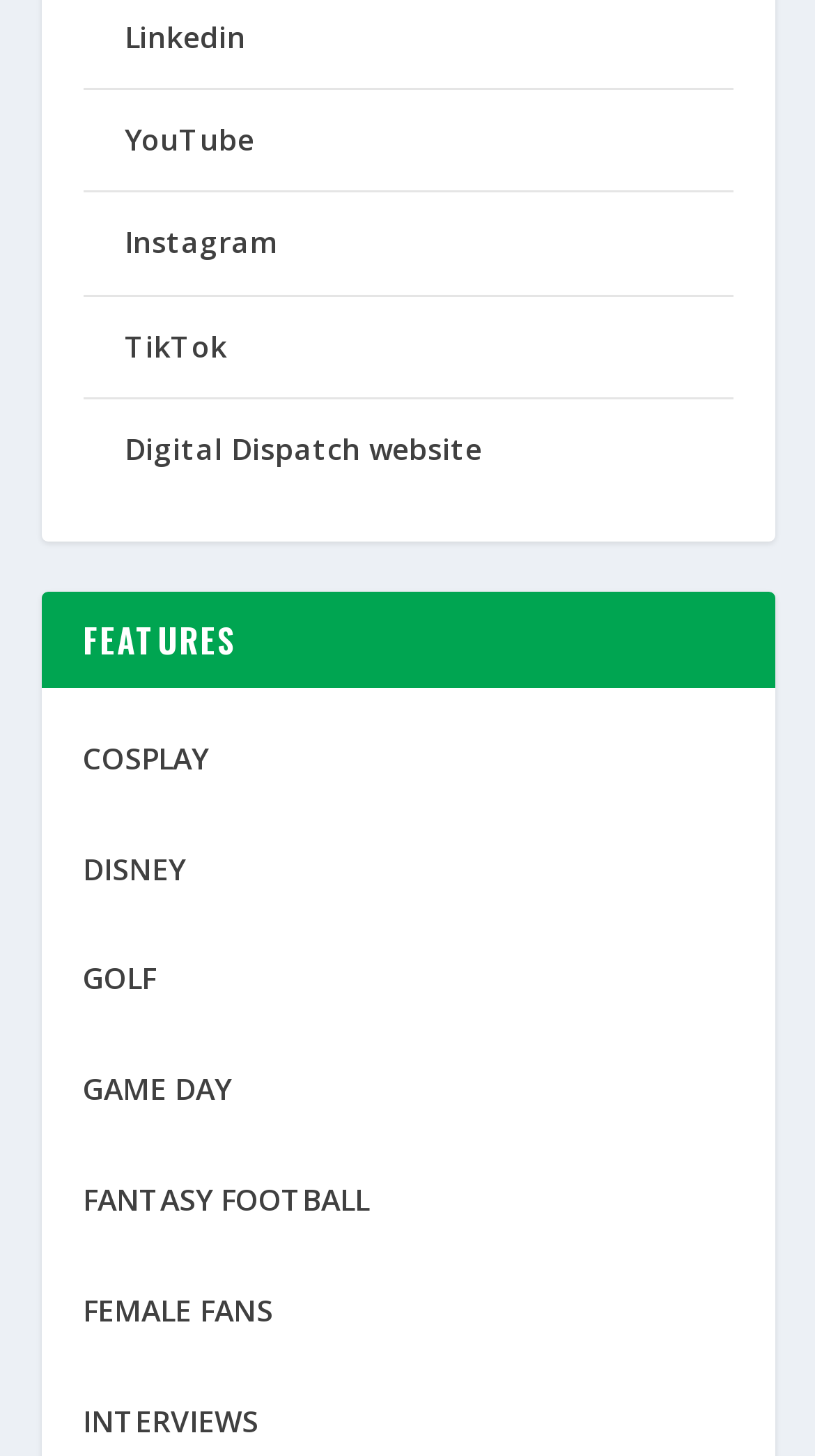Locate the bounding box coordinates of the area where you should click to accomplish the instruction: "check out COSPLAY".

[0.101, 0.507, 0.255, 0.534]